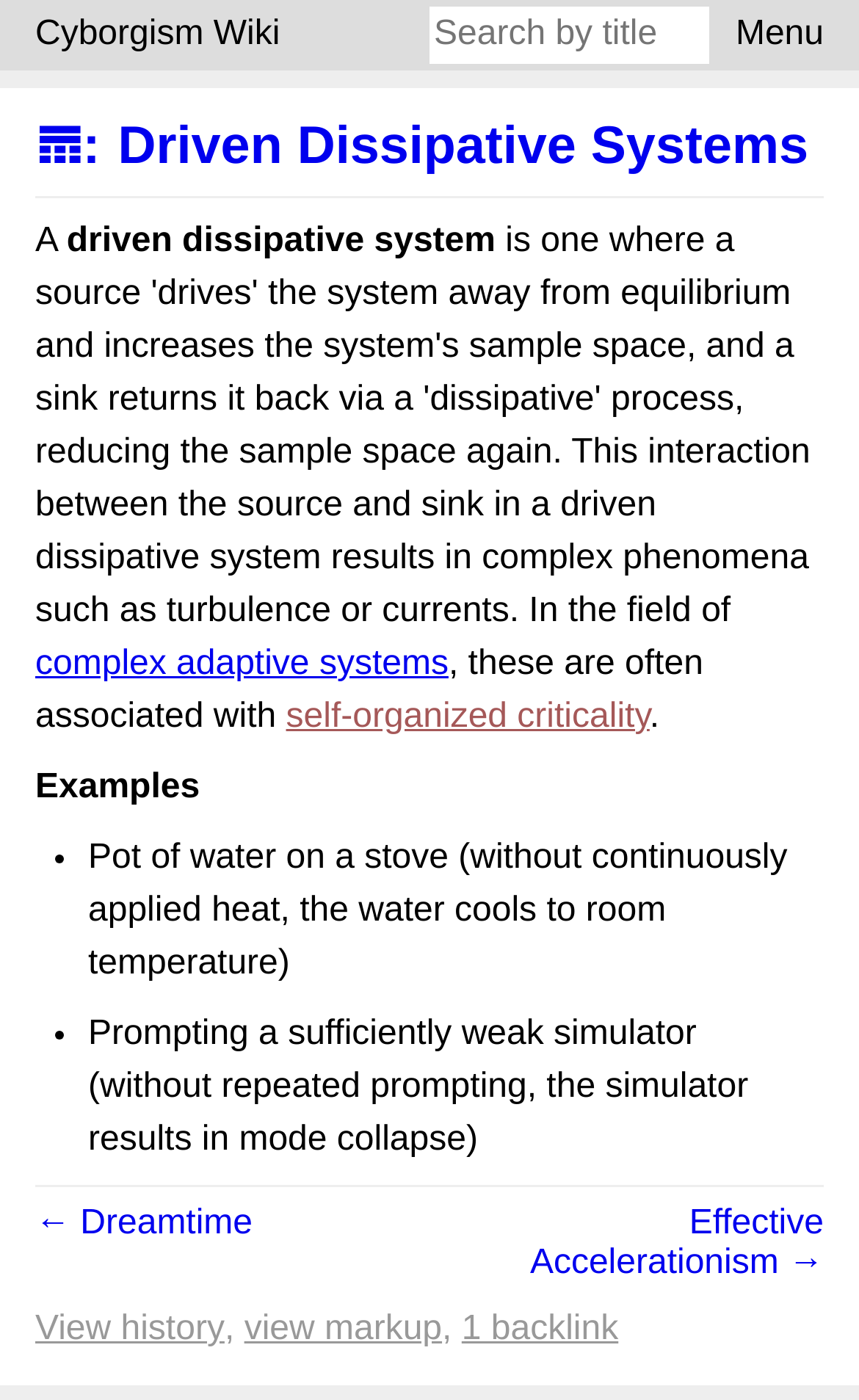Answer succinctly with a single word or phrase:
How many list markers are there in the examples section?

2